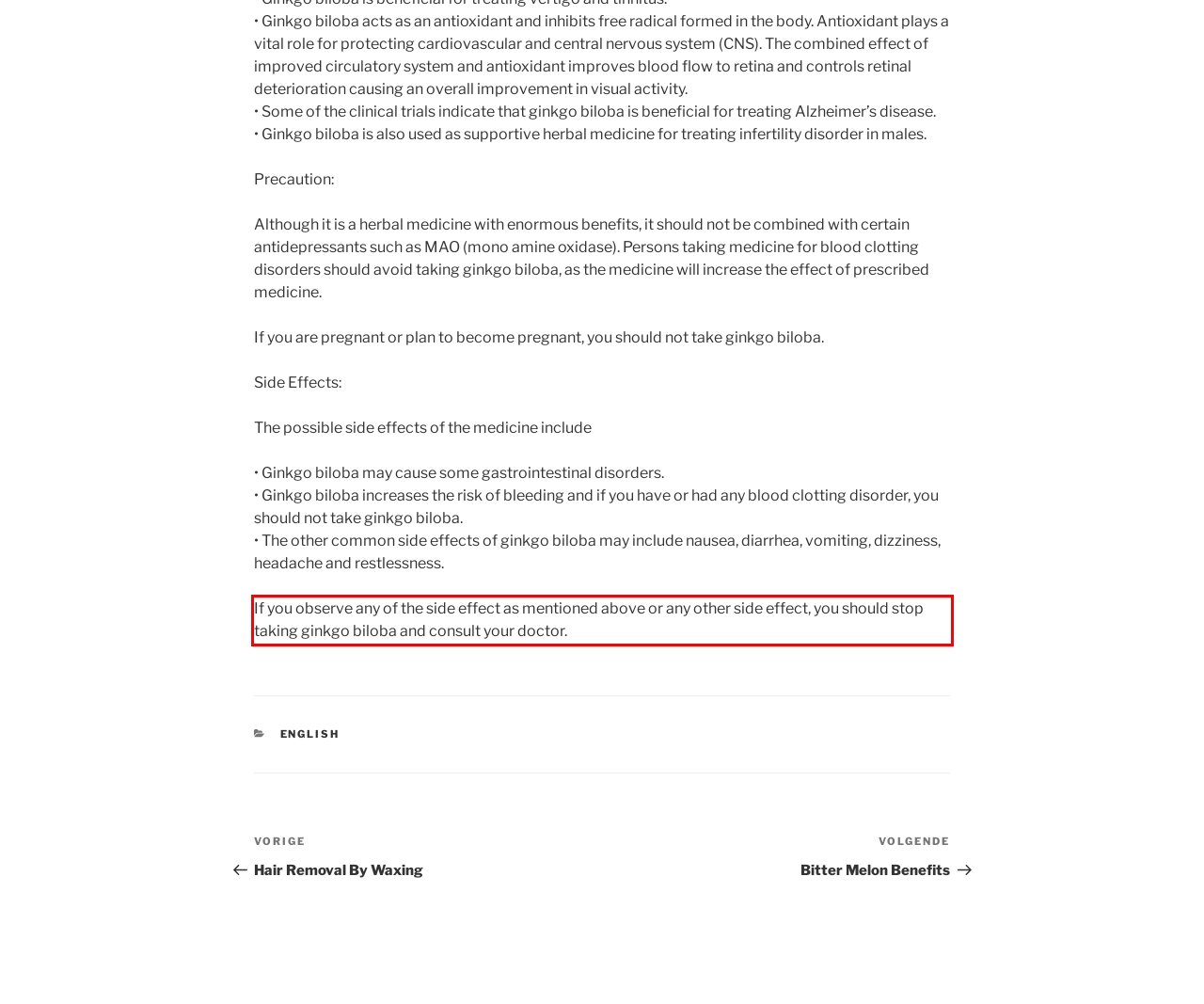Observe the screenshot of the webpage, locate the red bounding box, and extract the text content within it.

If you observe any of the side effect as mentioned above or any other side effect, you should stop taking ginkgo biloba and consult your doctor.